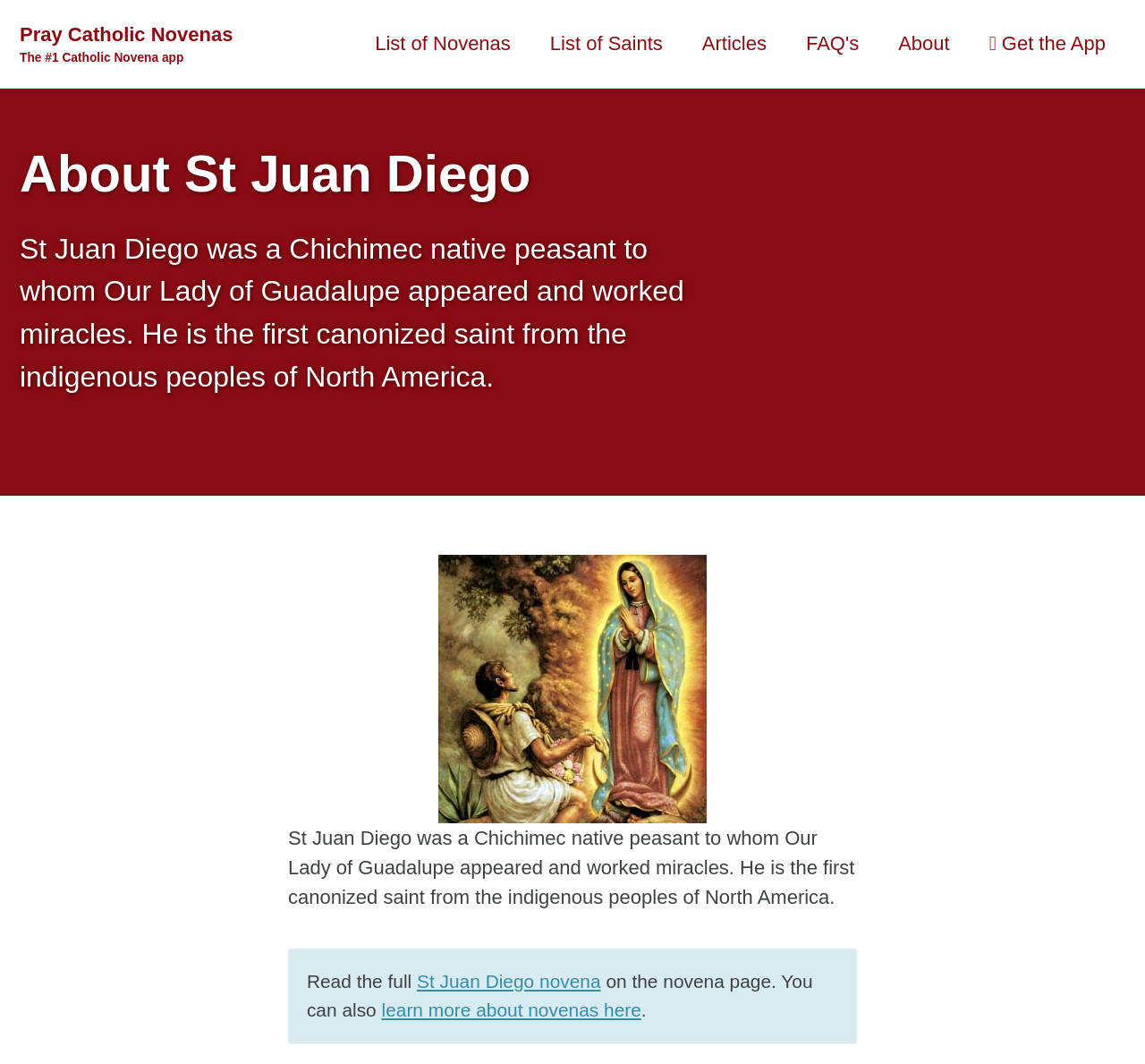What is the primary focus of the image on this page?
Answer the question with a single word or phrase, referring to the image.

St Juan Diego